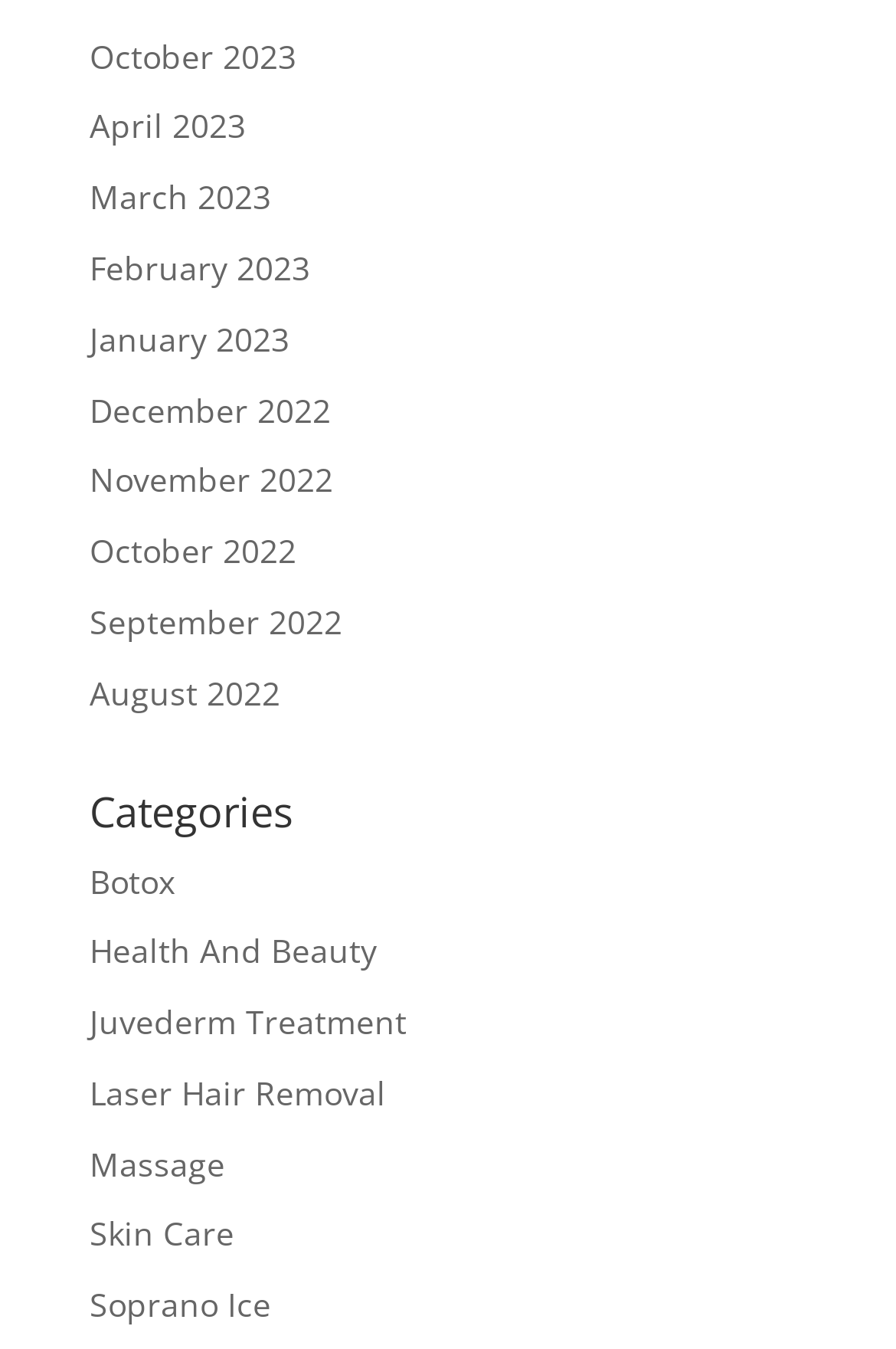Point out the bounding box coordinates of the section to click in order to follow this instruction: "Explore Botox category".

[0.1, 0.636, 0.195, 0.669]